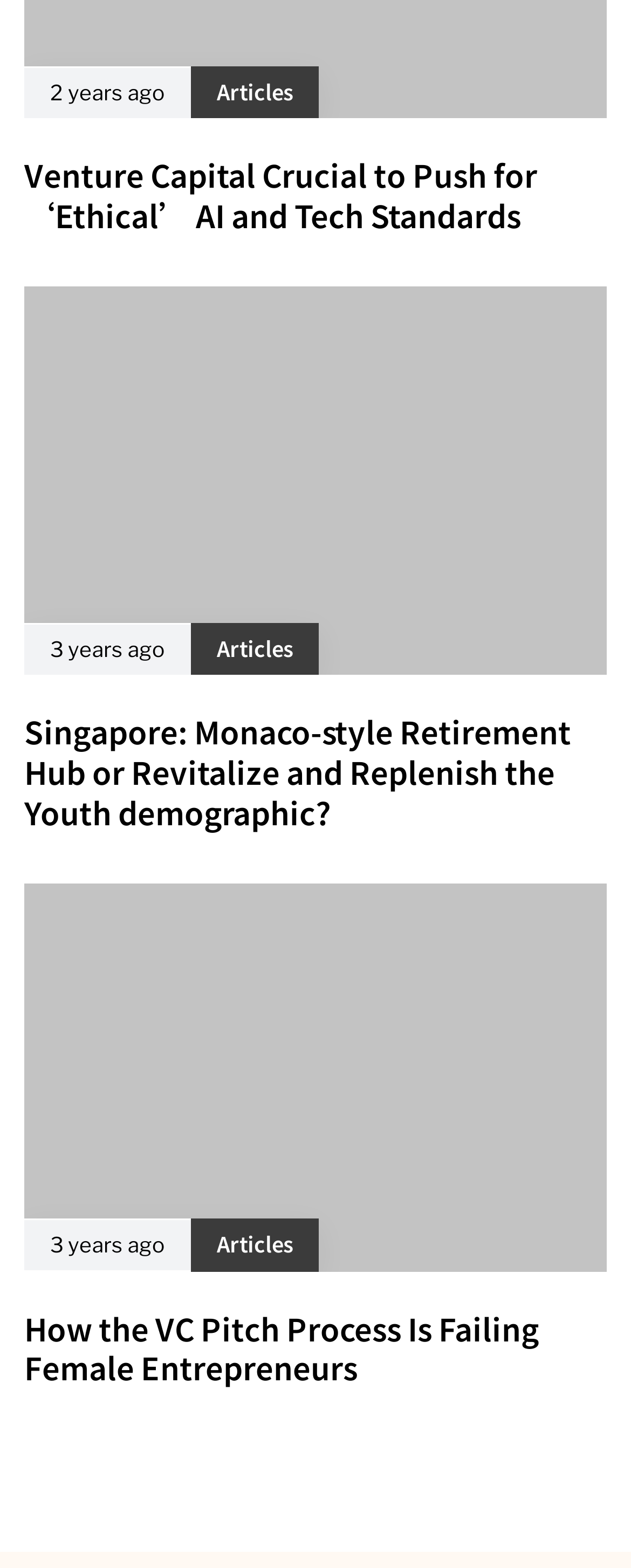Kindly determine the bounding box coordinates for the clickable area to achieve the given instruction: "read article about Venture Capital and AI".

[0.038, 0.101, 0.962, 0.152]